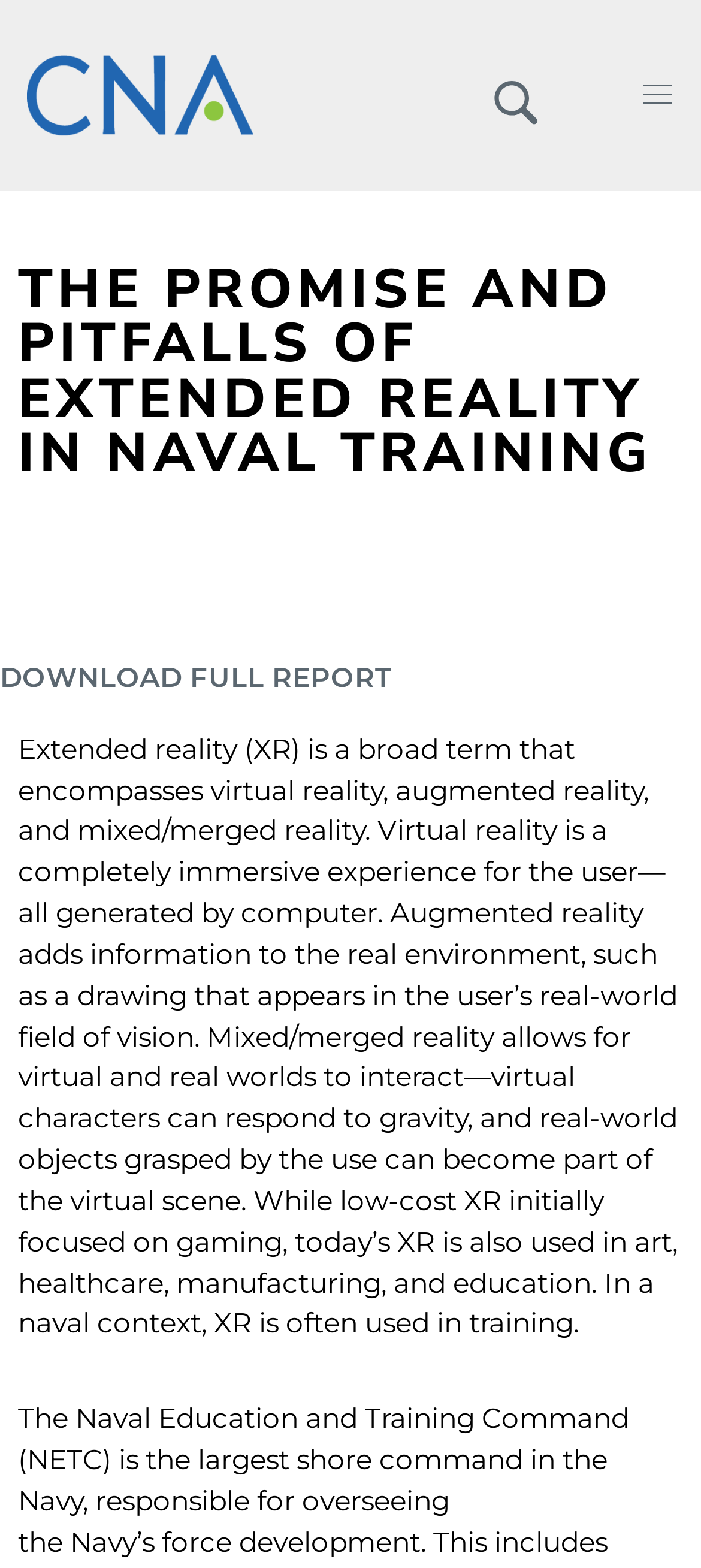Respond with a single word or phrase:
What is the name of the report that can be downloaded?

Full Report